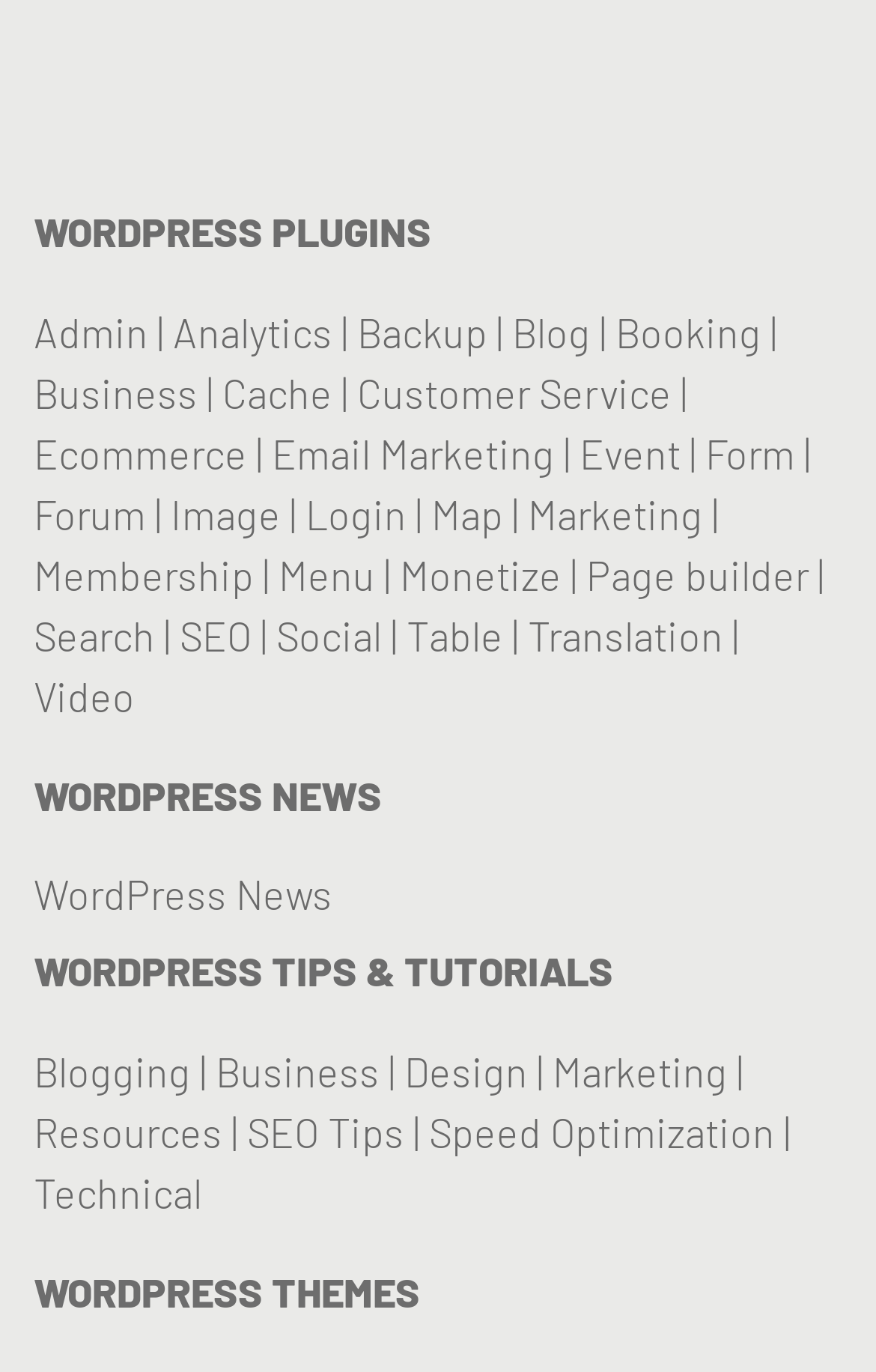For the element described, predict the bounding box coordinates as (top-left x, top-left y, bottom-right x, bottom-right y). All values should be between 0 and 1. Element description: Speed Optimization

[0.49, 0.807, 0.885, 0.843]